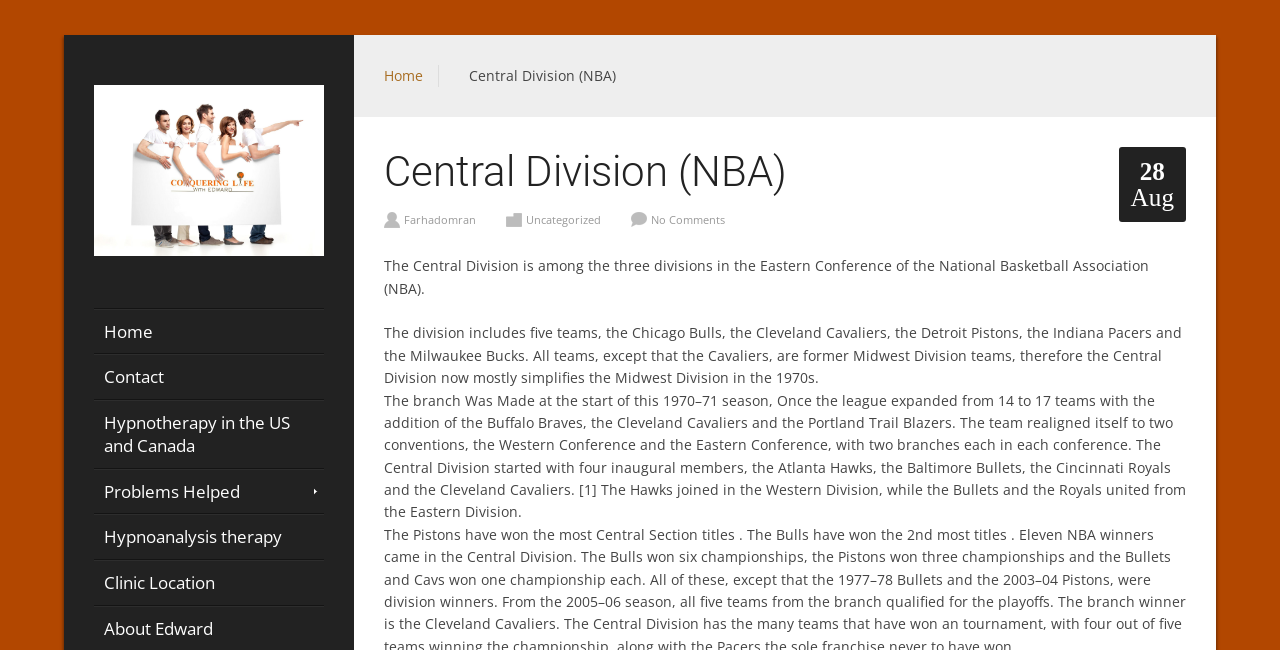Extract the main heading from the webpage content.

Central Division (NBA)